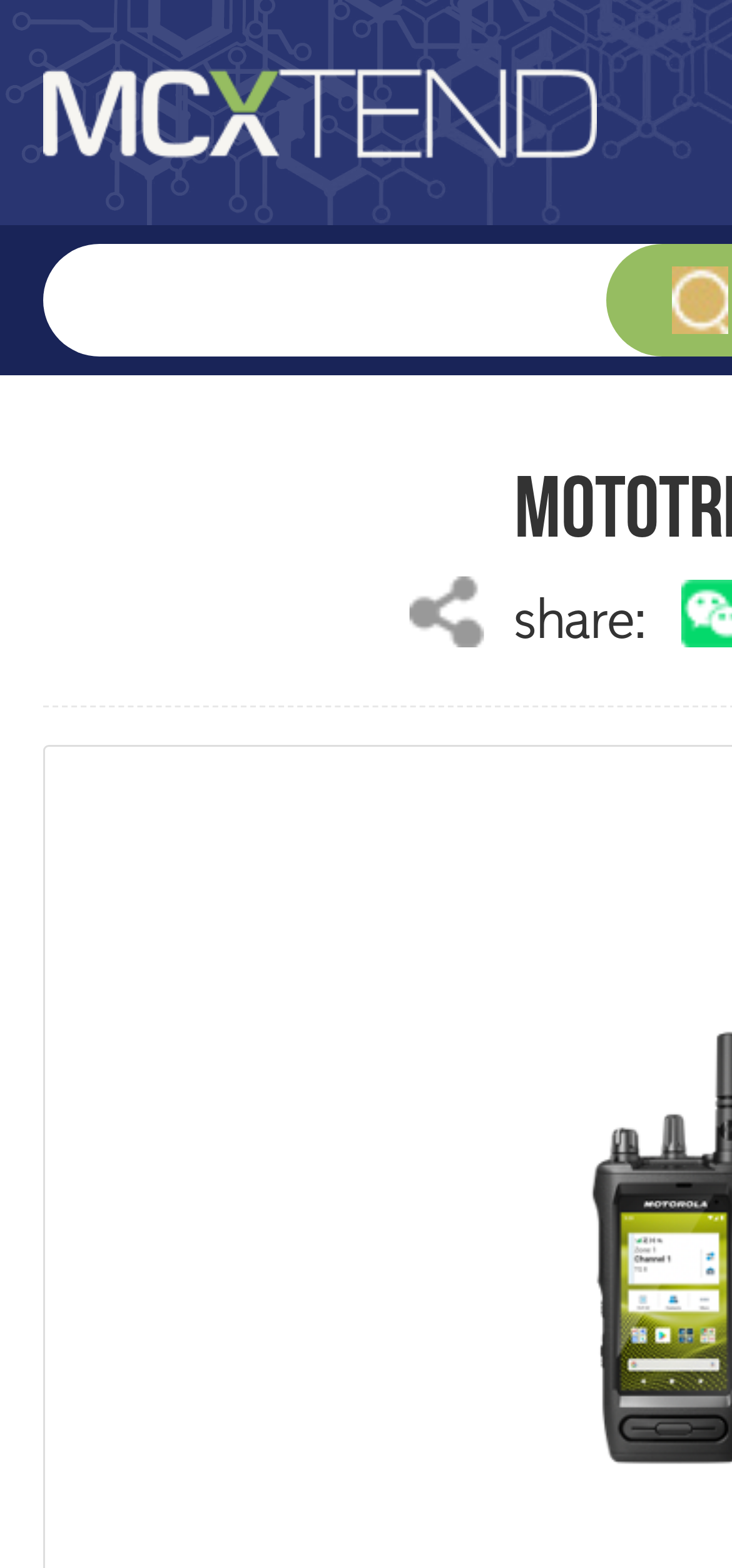Provide the bounding box coordinates of the HTML element described by the text: "name="Keyword"". The coordinates should be in the format [left, top, right, bottom] with values between 0 and 1.

[0.058, 0.156, 0.827, 0.227]